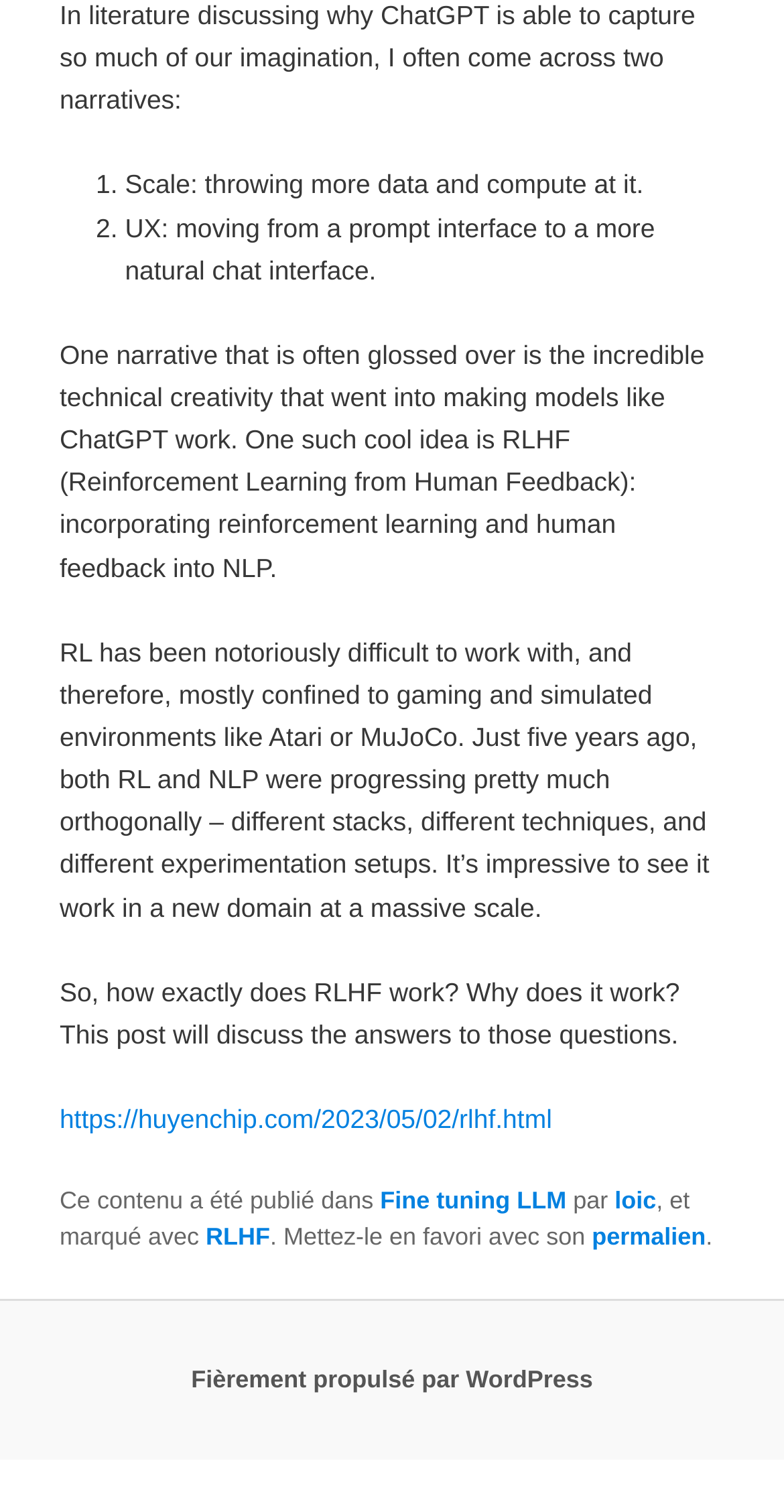Refer to the image and answer the question with as much detail as possible: What is the topic of the article?

The topic of the article can be determined by reading the text content of the webpage. The first sentence of the article mentions 'RLHF (Reinforcement Learning from Human Feedback)' and the rest of the article discusses how it works and its applications. Therefore, the topic of the article is RLHF.